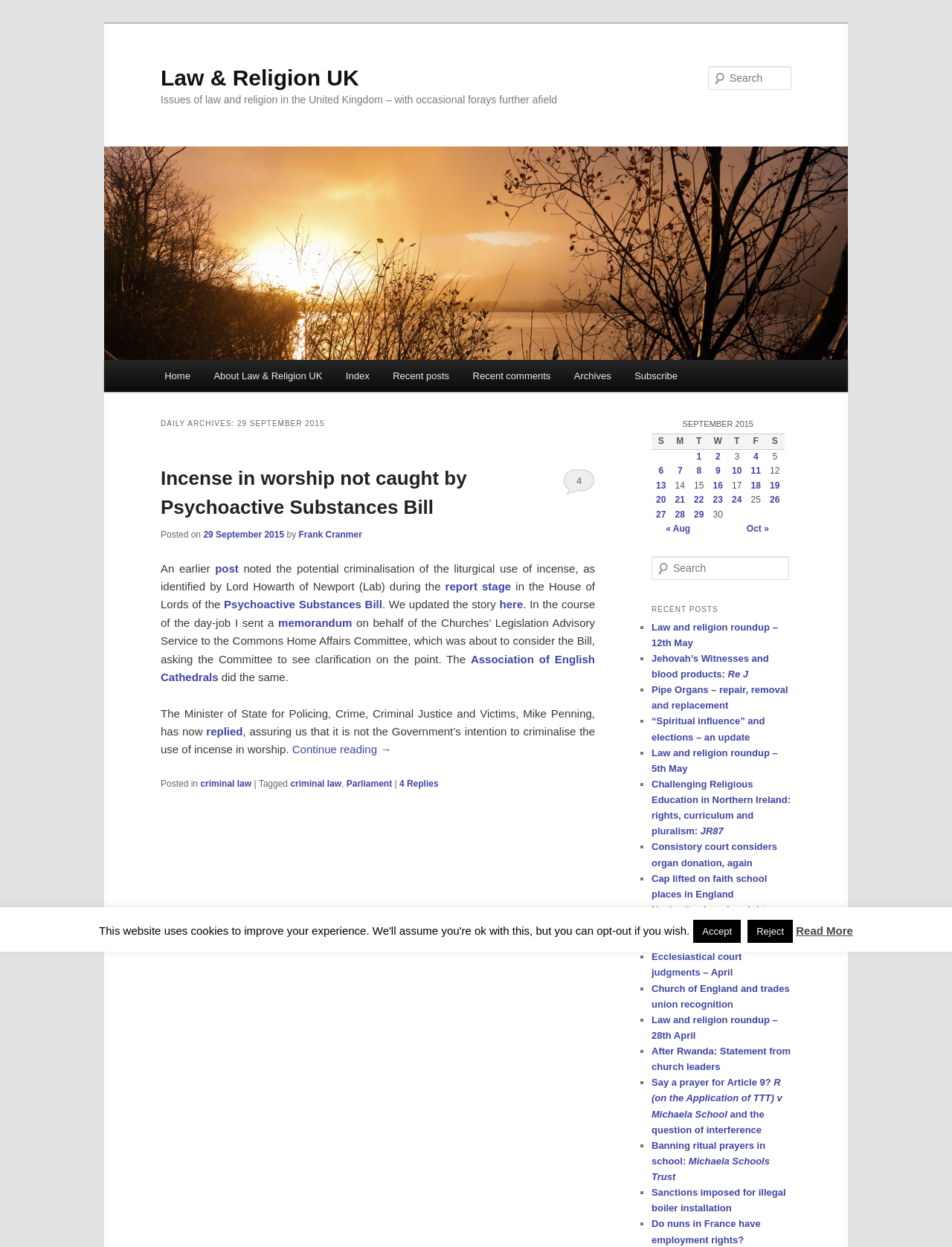Give an extensive and precise description of the webpage.

The webpage is about Law and Religion in the United Kingdom, with a focus on issues related to law and religion. At the top, there is a heading with the title "Law & Religion UK" and a link to the same title. Below this, there is a search bar with a "Search" label and a textbox to input search queries.

To the left of the search bar, there is a main menu with links to various sections of the website, including "Home", "About Law & Religion UK", "Index", "Recent posts", "Recent comments", "Archives", and "Subscribe".

The main content of the webpage is divided into two sections. The first section has a heading "DAILY ARCHIVES: 29 SEPTEMBER 2015" and contains an article with the title "Incense in worship not caught by Psychoactive Substances Bill". The article discusses the potential criminalization of the liturgical use of incense and the response of the Minister of State for Policing, Crime, Criminal Justice and Victims to a memorandum sent by the Churches’ Legislation Advisory Service.

The article is followed by a footer section that lists the categories and tags related to the article, including "criminal law" and "Parliament". There is also a link to 4 replies to the article.

To the right of the main content, there is a table with a caption "SEPTEMBER 2015" that displays a calendar for the month of September 2015. Each row in the table represents a day of the month, and the columns are labeled with the days of the week (S, M, T, W, T, F, S). The table contains links to posts published on specific days of the month.